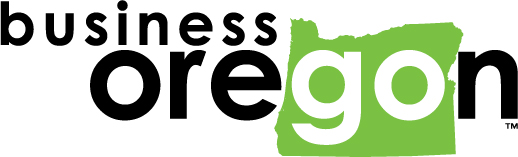Describe the image with as much detail as possible.

The image showcases the logo for "Business Oregon," prominently featuring the word "business" in bold black letters alongside "oregon" in a vibrant green color. The state outline of Oregon is integrated into the design, with the letter "o" in "oregon" styled to resemble a circular icon. This logo symbolizes the state’s commitment to providing resources and support for businesses across Oregon. The logo underscores the focus on fostering economic growth and development in the region. It appears in the context of the McMinnville Area Chamber of Commerce's initiative to introduce new business resources, highlighting collaboration between state resources and local enterprises.